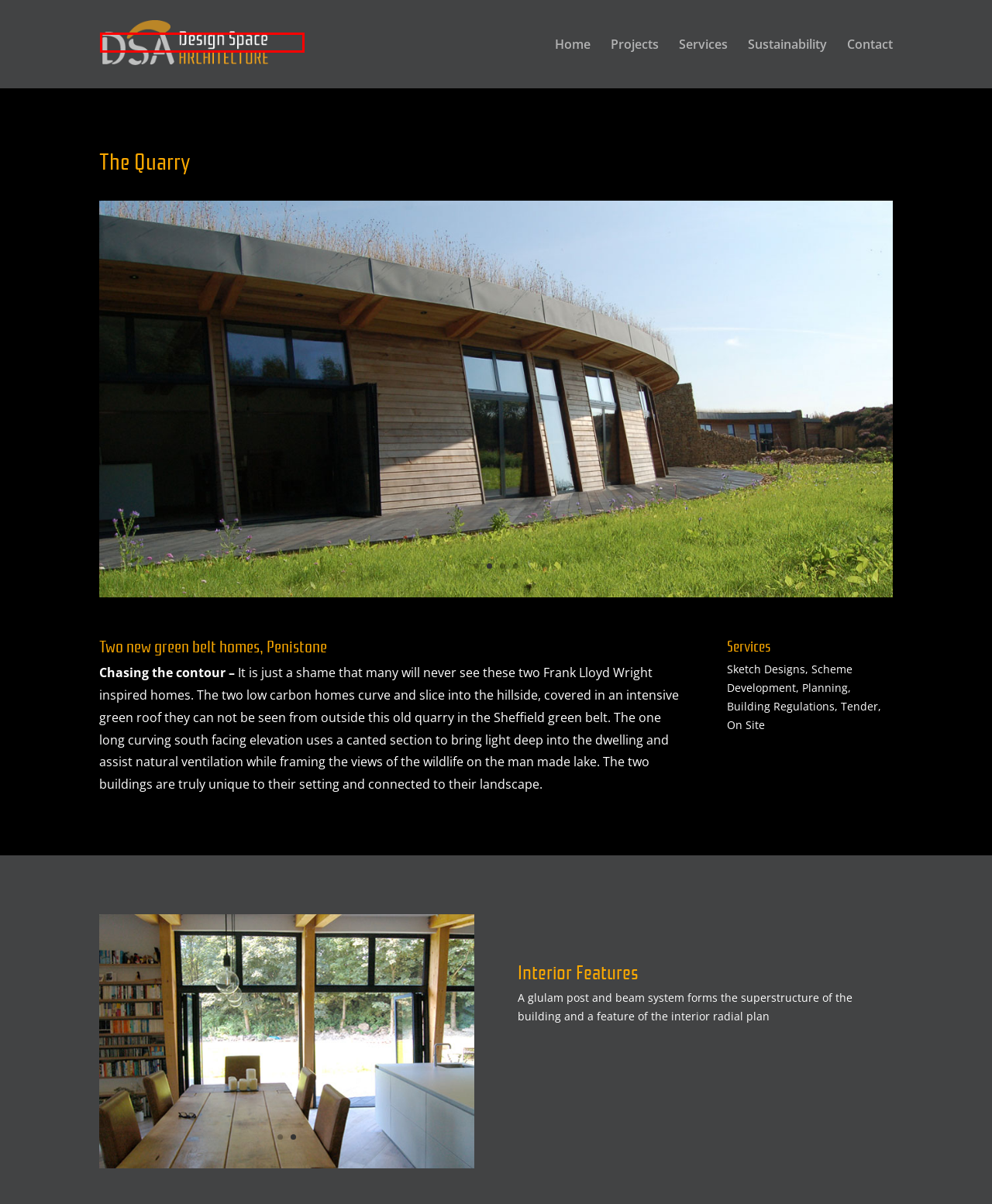A screenshot of a webpage is given, featuring a red bounding box around a UI element. Please choose the webpage description that best aligns with the new webpage after clicking the element in the bounding box. These are the descriptions:
A. Architectural Services offered by DSA - Design Space Architects, Yorkshire
B. Architecture projects by DSA, Design Space Architecture, Yorkshire
C. Award winning home in Penistone, sedum green roof
D. DSA - Design Space Architects Penistone, Sheffield, Andrew Brown
E. Contemporary Home Extensions Yorkshire - design & project management
F. Sustainable Houses - New builds, extensions & refurbishments - Yorkshire
G. DSA Design Space Architects Yorkshire | RIBA Chartered Practice
H. Low energy home, contemporary design & self-build in South Yorkshire

G